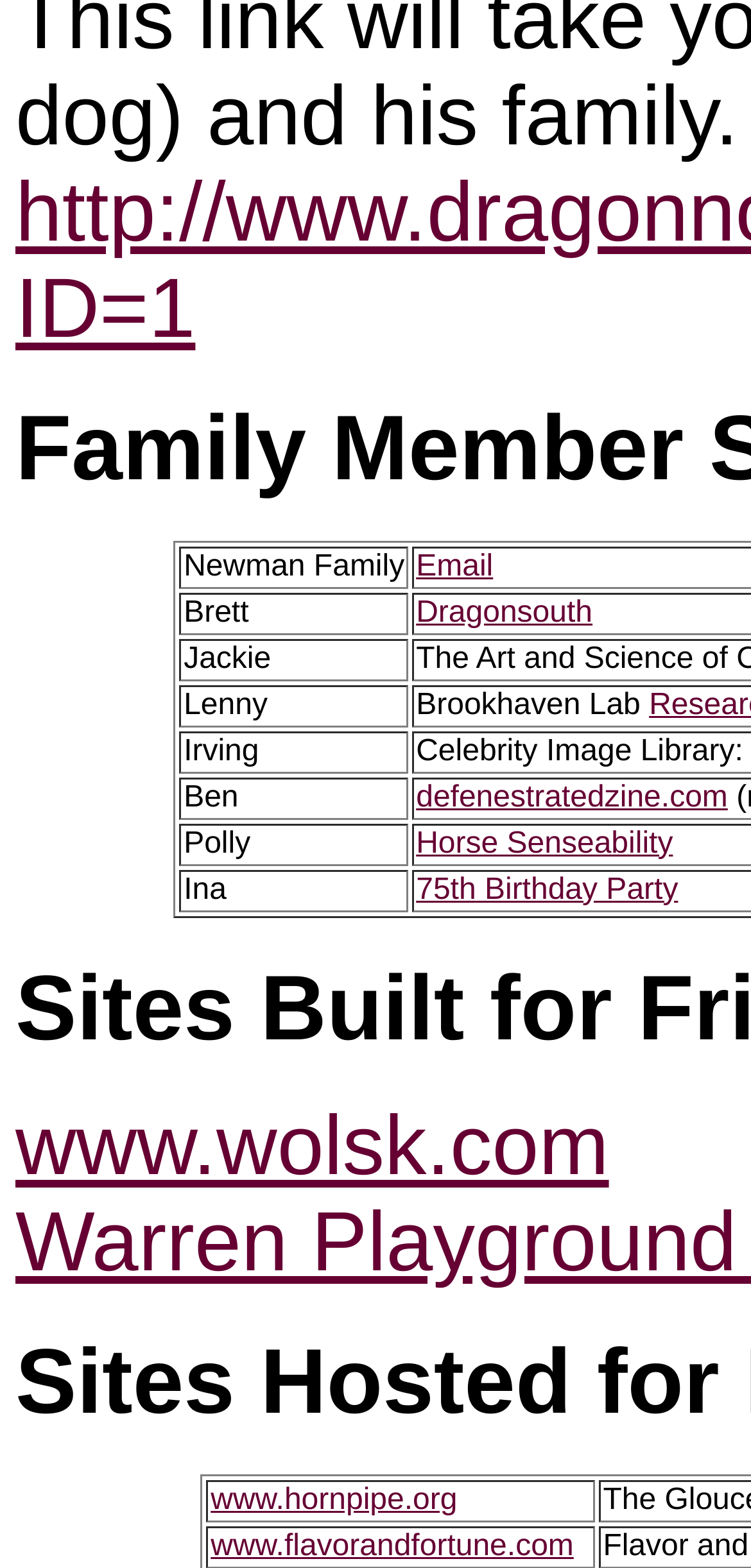Using the description: "www.wolsk.com", identify the bounding box of the corresponding UI element in the screenshot.

[0.021, 0.701, 0.811, 0.762]